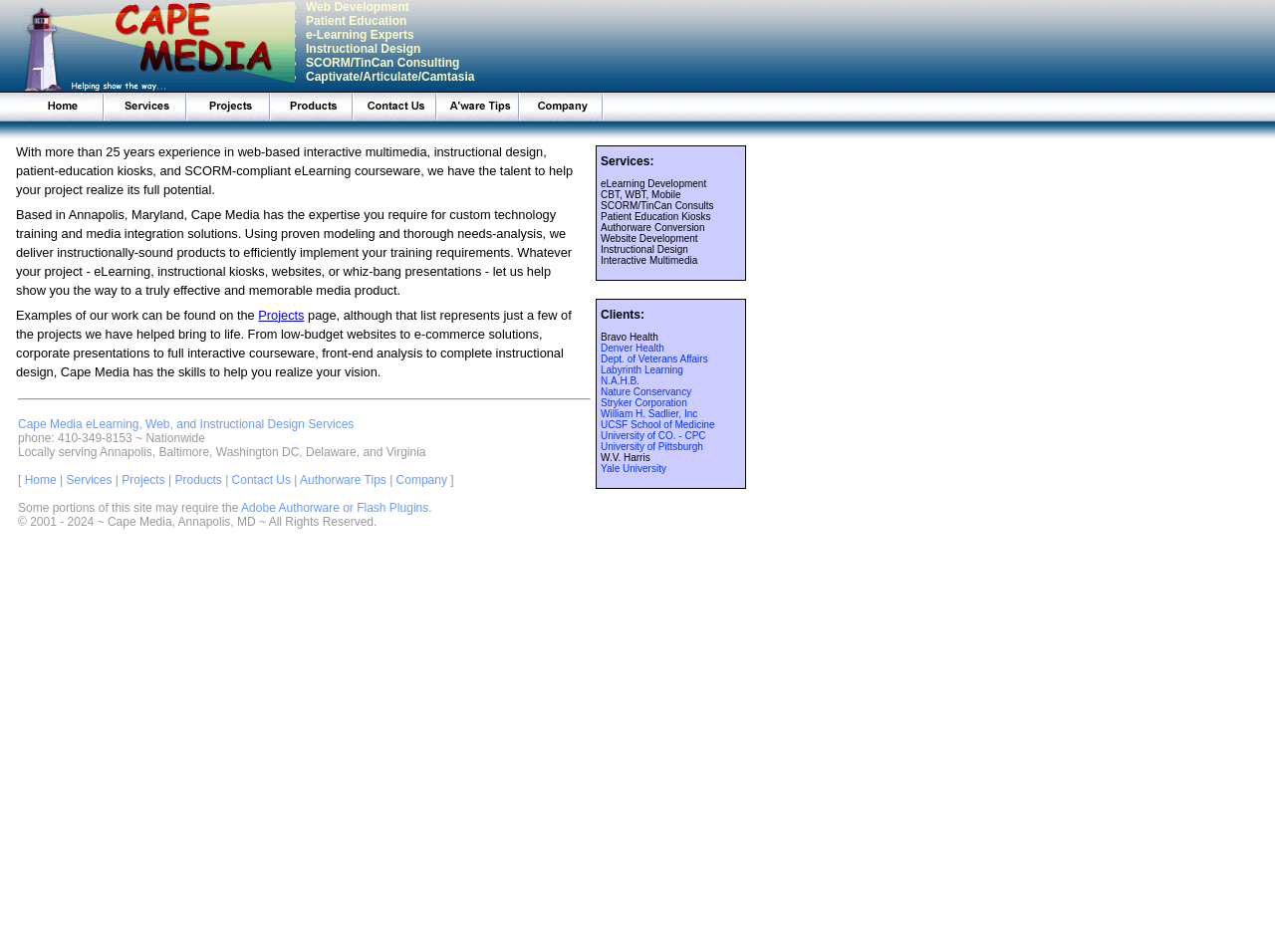Please give a succinct answer using a single word or phrase:
What services does Cape Media offer?

eLearning, Web, and Instructional Design